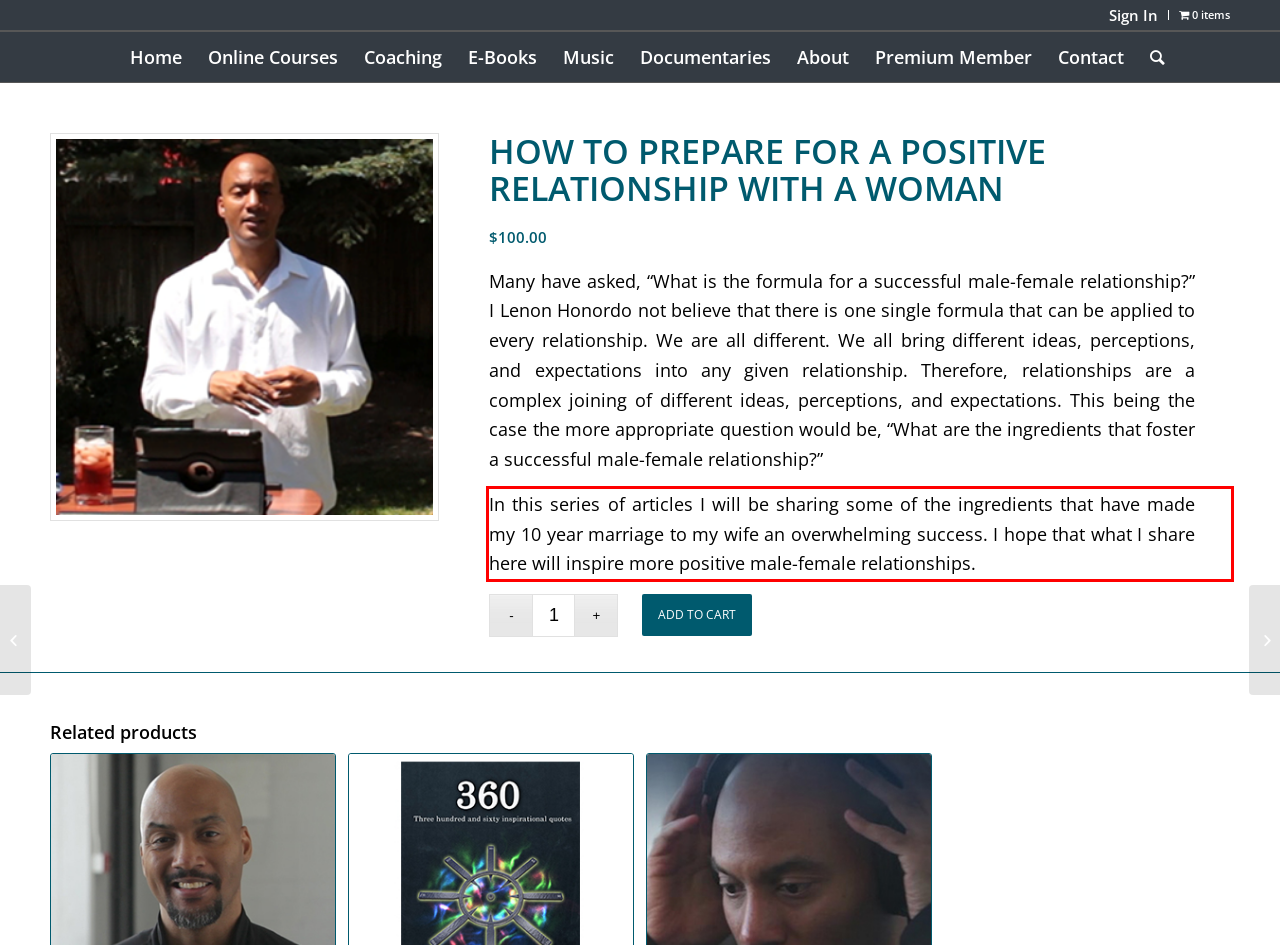Please analyze the provided webpage screenshot and perform OCR to extract the text content from the red rectangle bounding box.

In this series of articles I will be sharing some of the ingredients that have made my 10 year marriage to my wife an overwhelming success. I hope that what I share here will inspire more positive male-female relationships.